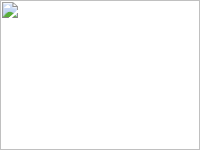Who is being honored in the surrounding text?
Respond with a short answer, either a single word or a phrase, based on the image.

Gwynne Holdgate